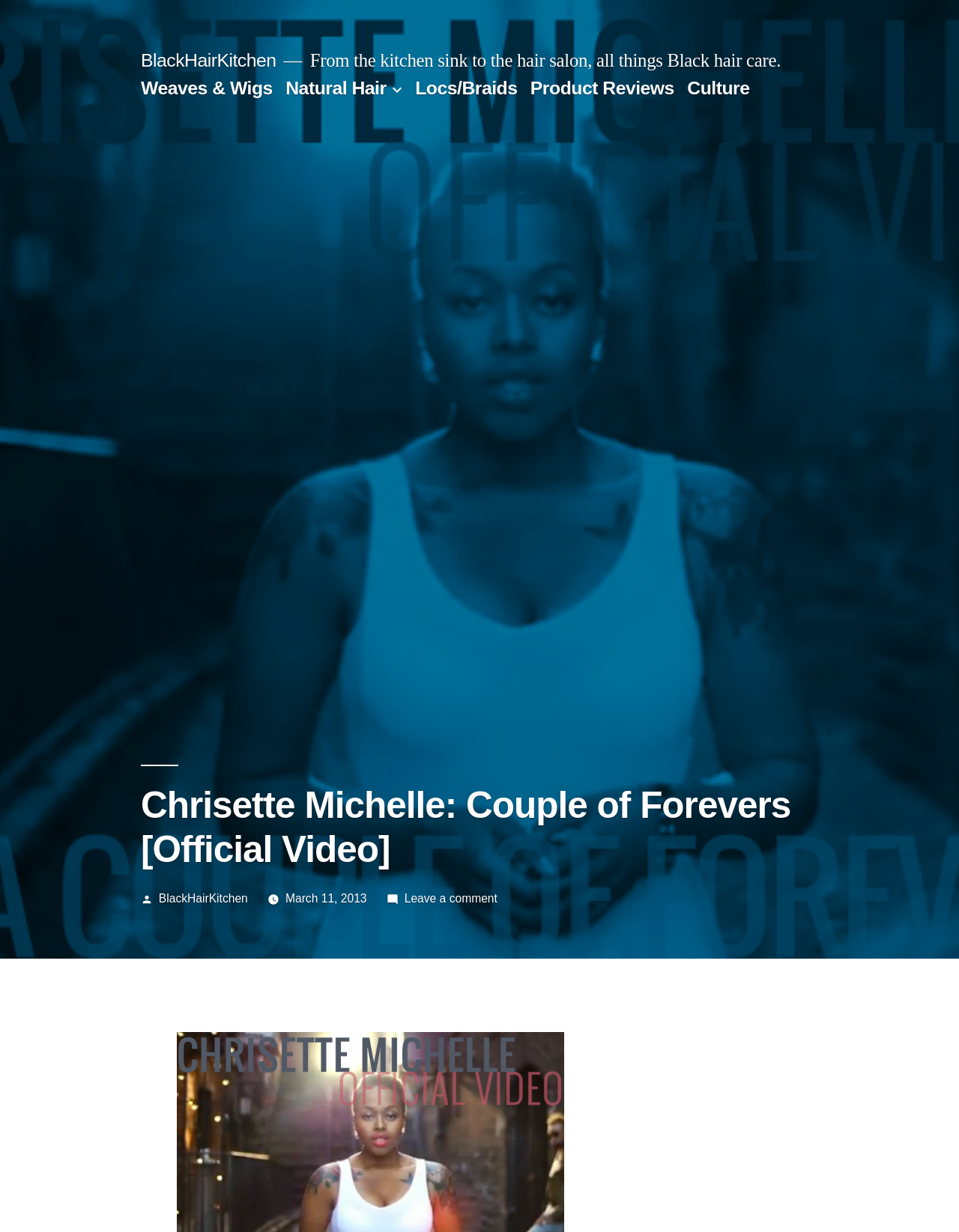Give a concise answer using one word or a phrase to the following question:
Who posted the official video?

BlackHairKitchen